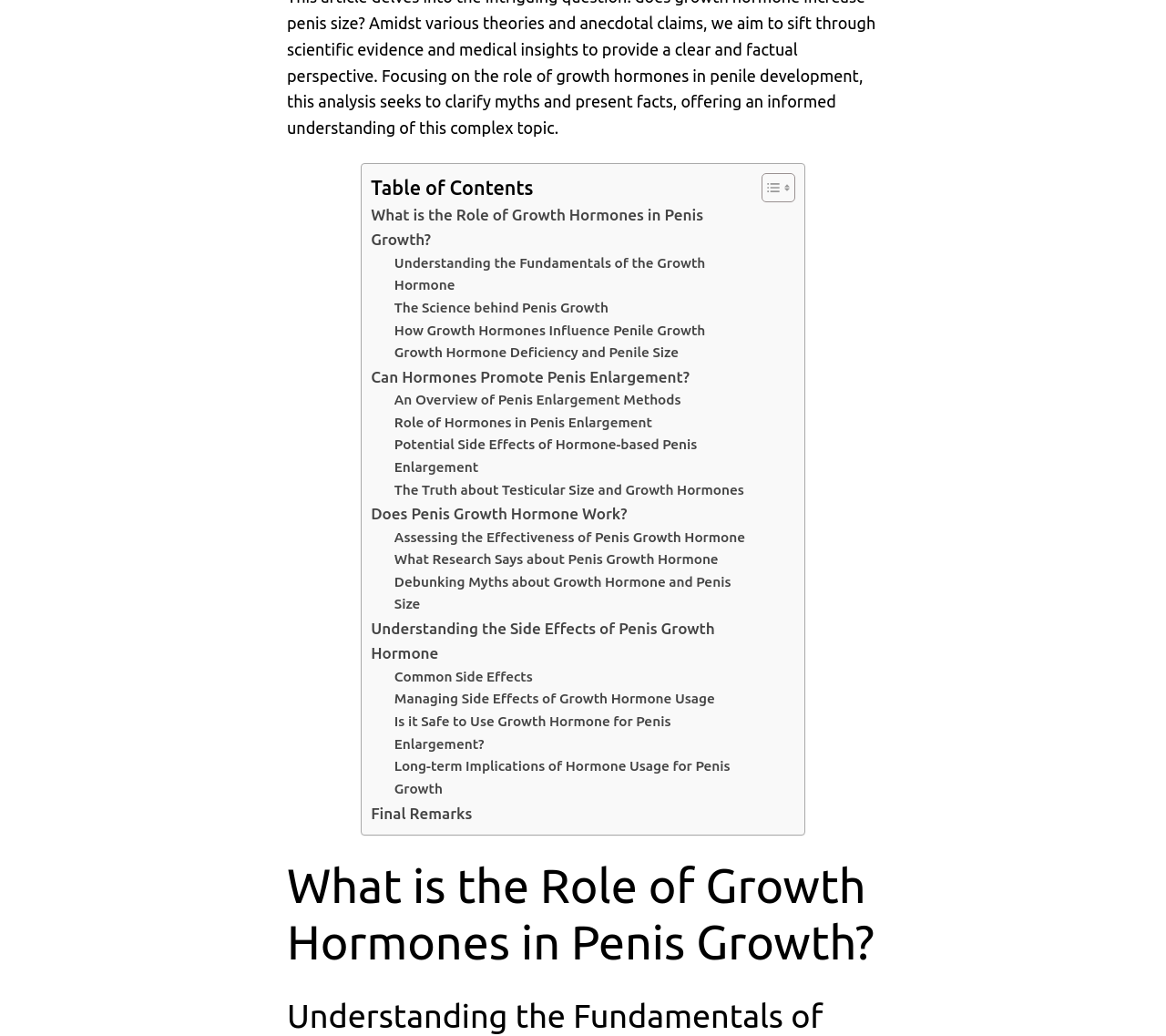Give a concise answer of one word or phrase to the question: 
How many links are there in the table of contents?

20